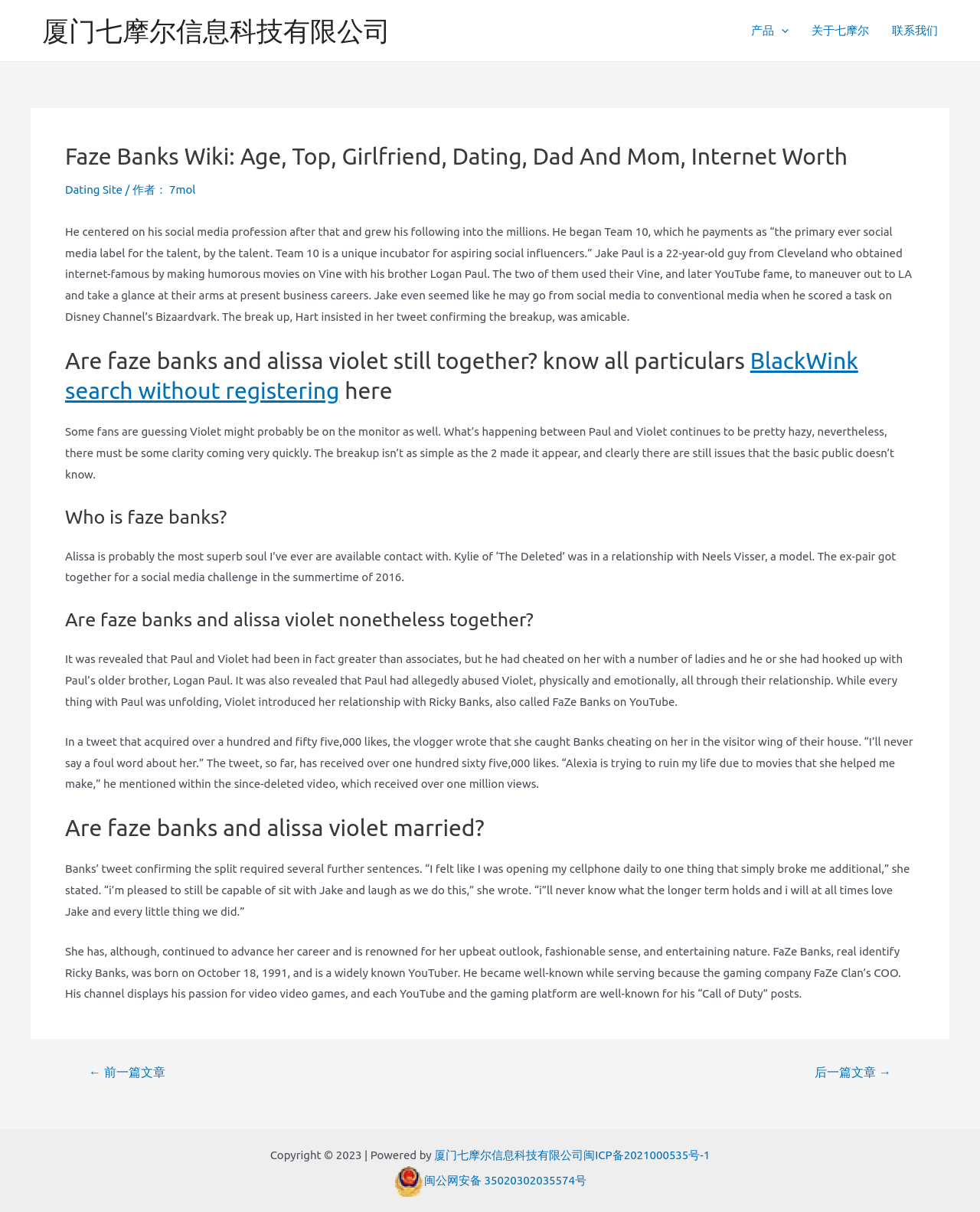What is the name of the social media platform where Jake Paul gained fame?
Answer the question in as much detail as possible.

According to the webpage, Jake Paul gained fame on the social media platform Vine, where he created humorous videos with his brother Logan Paul. This information is mentioned in the section describing Jake Paul's career and rise to fame.